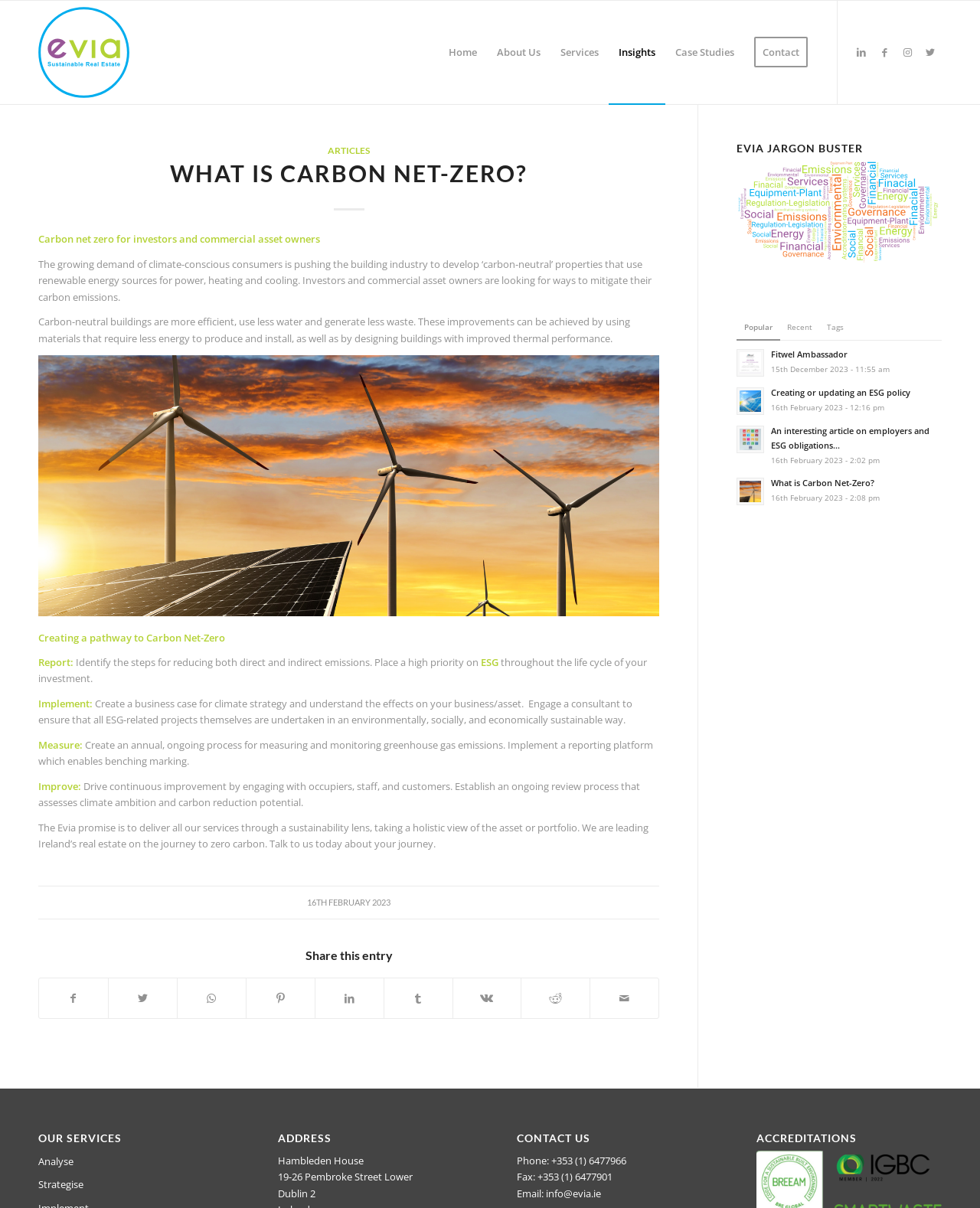Find the bounding box coordinates for the element that must be clicked to complete the instruction: "Learn more about EVIA's services". The coordinates should be four float numbers between 0 and 1, indicated as [left, top, right, bottom].

[0.039, 0.952, 0.228, 0.972]